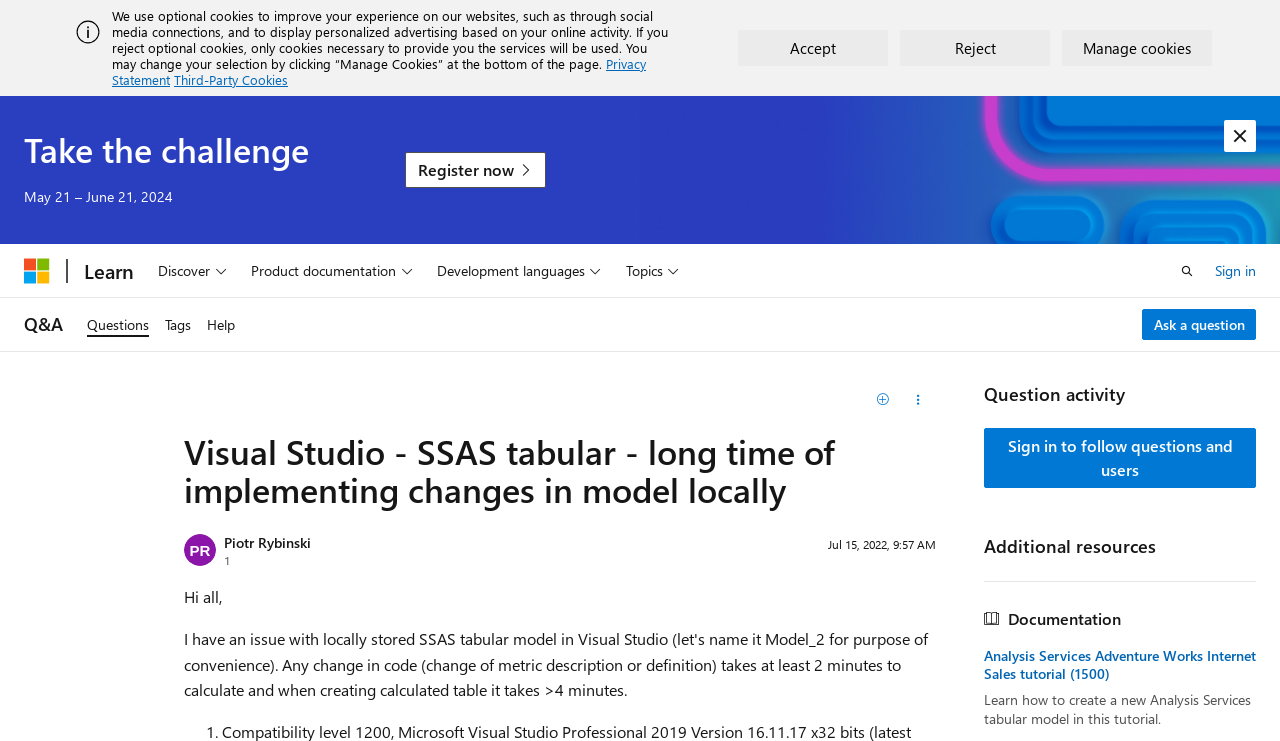Give a concise answer using only one word or phrase for this question:
What is the purpose of the 'Manage Cookies' button?

To change cookie settings